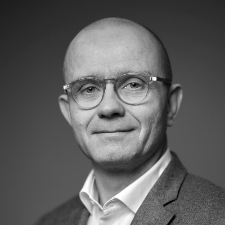List and describe all the prominent features within the image.

The image features a professional portrait of a middle-aged individual with a clean-shaven head and round glasses, exuding a confident demeanor. They are dressed in a smart, grey blazer over a white shirt, presenting a polished and approachable appearance. The monochromatic style of the image reinforces a serious yet inviting tone, suitable for a corporate or industry-related context. This individual likely represents expertise in the field of electrifying mobility and sustainable energy solutions, as suggested by their relevance in discussions about transitioning to electric vehicles and smart charging infrastructure.